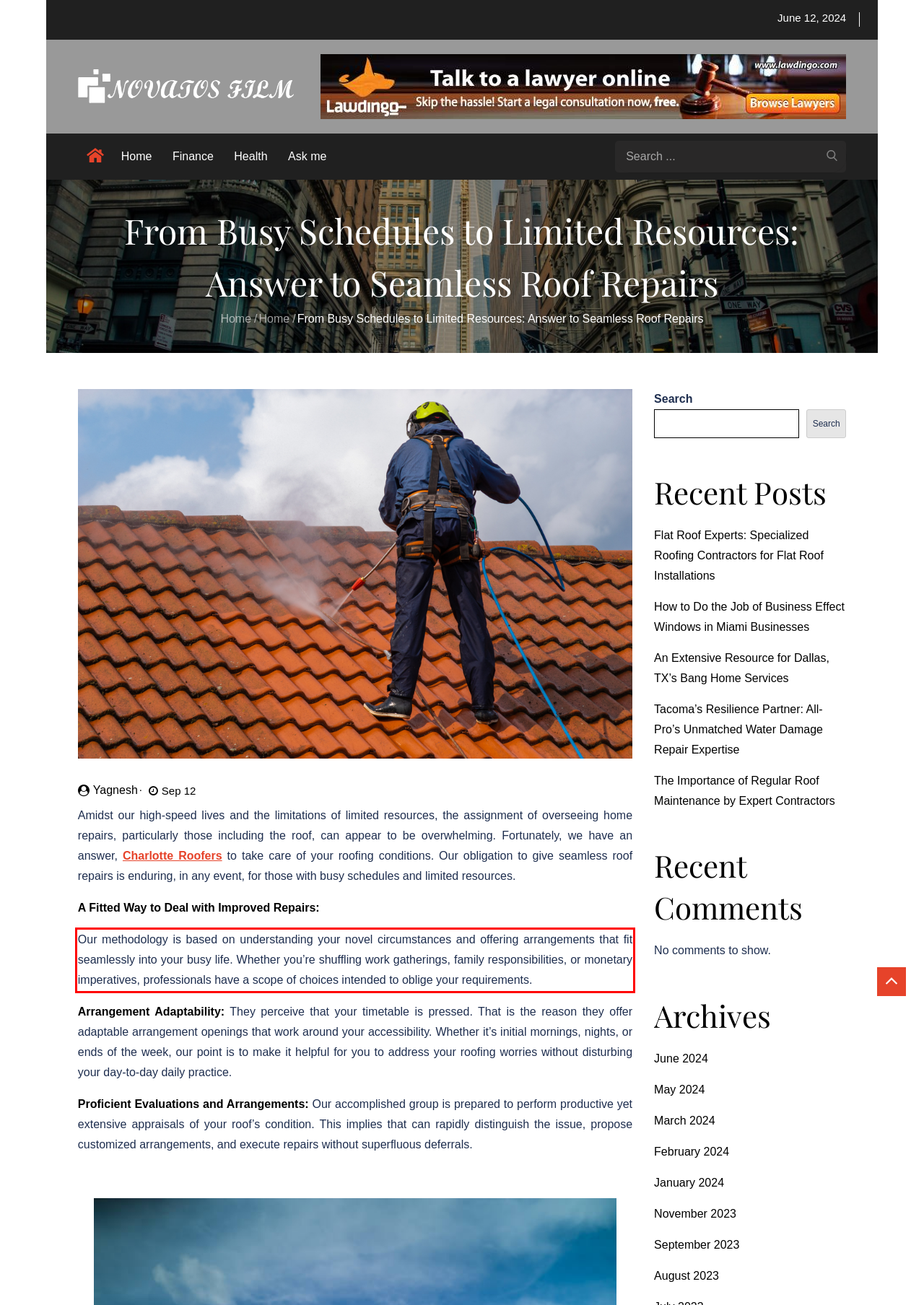Please analyze the screenshot of a webpage and extract the text content within the red bounding box using OCR.

Our methodology is based on understanding your novel circumstances and offering arrangements that fit seamlessly into your busy life. Whether you’re shuffling work gatherings, family responsibilities, or monetary imperatives, professionals have a scope of choices intended to oblige your requirements.